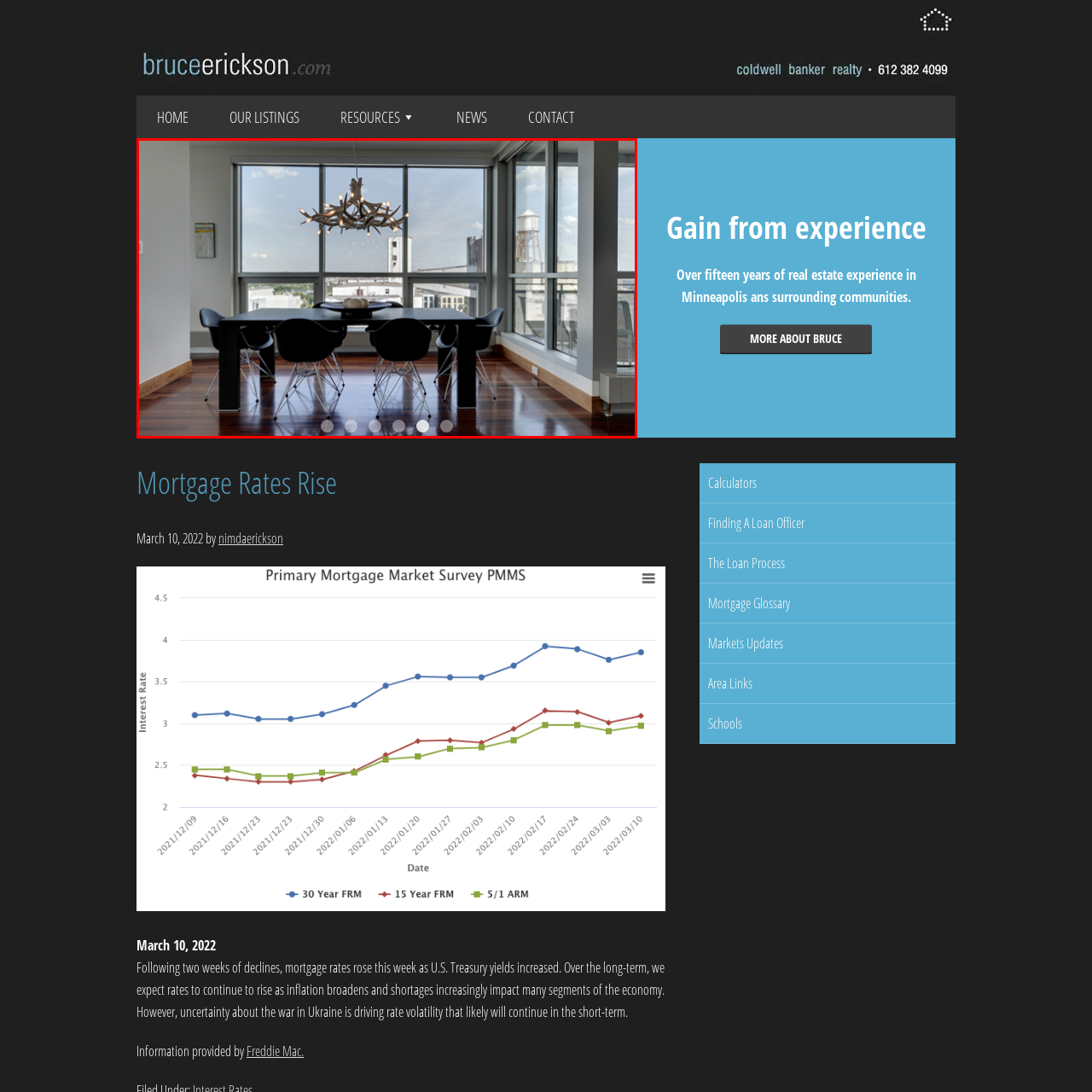Please analyze the image enclosed within the red bounding box and provide a comprehensive answer to the following question based on the image: What is above the dining table?

According to the caption, a striking chandelier hangs above the dining table, adding a touch of sophistication to the room and complementing the contemporary decor.